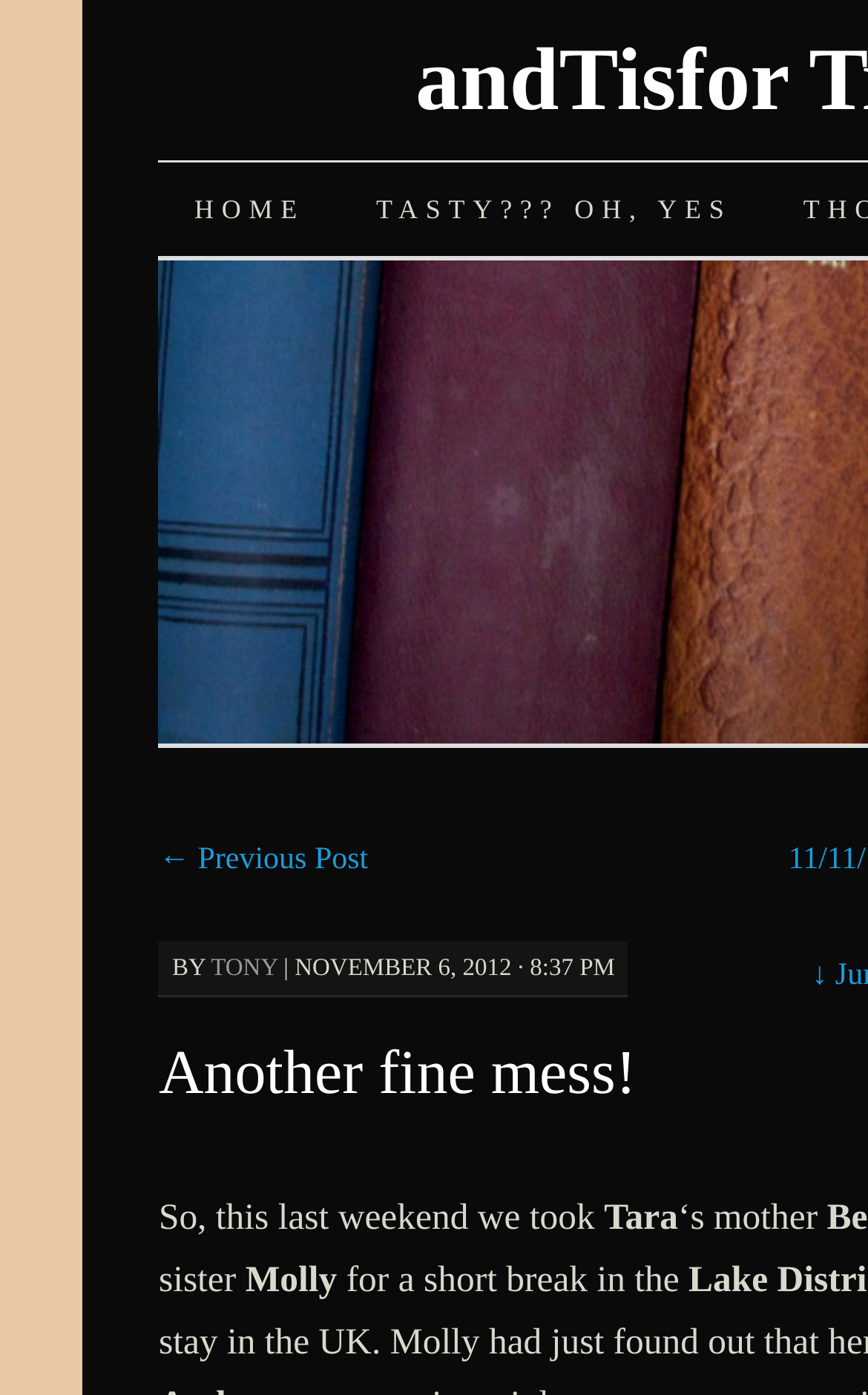Provide a short answer to the following question with just one word or phrase: What is the theme of the post?

Travel